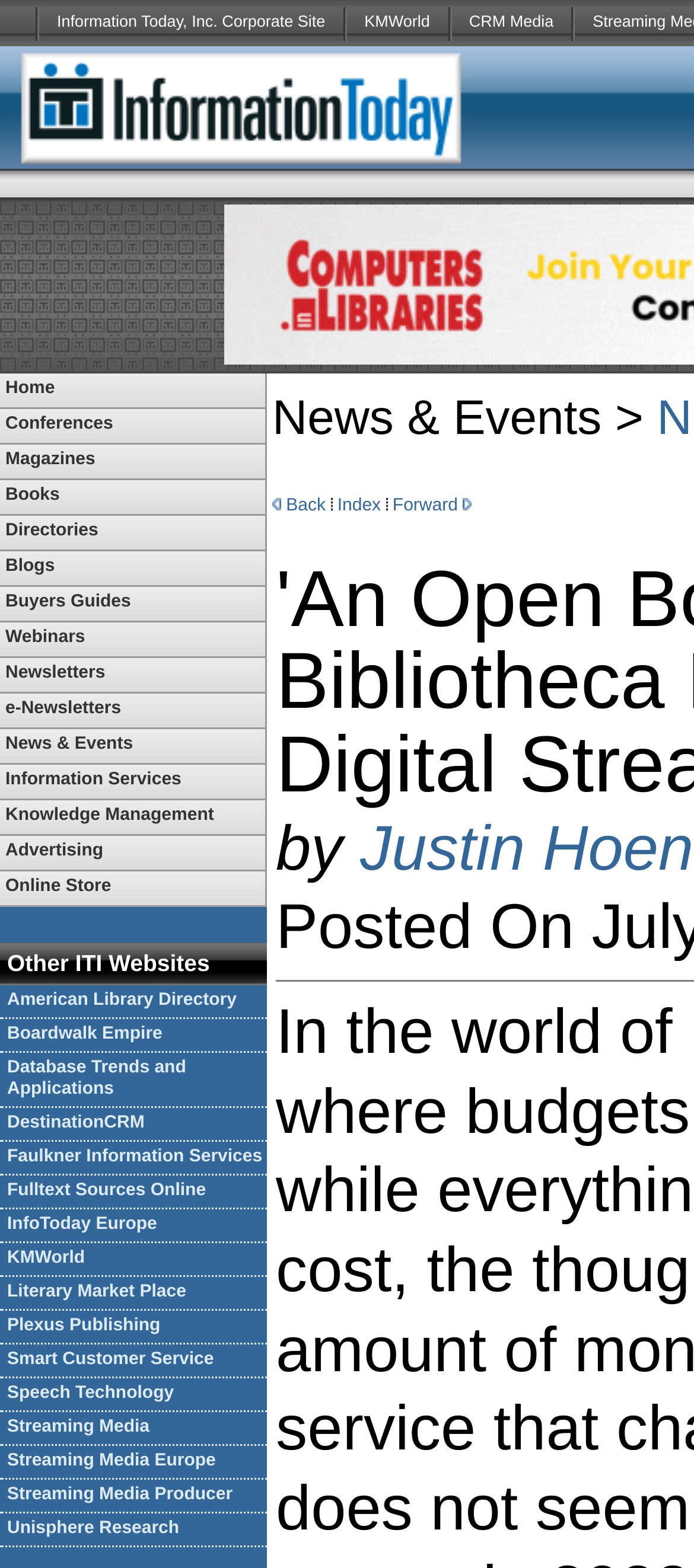Identify the bounding box coordinates of the region that should be clicked to execute the following instruction: "Click on American Library Directory".

[0.0, 0.628, 0.385, 0.65]